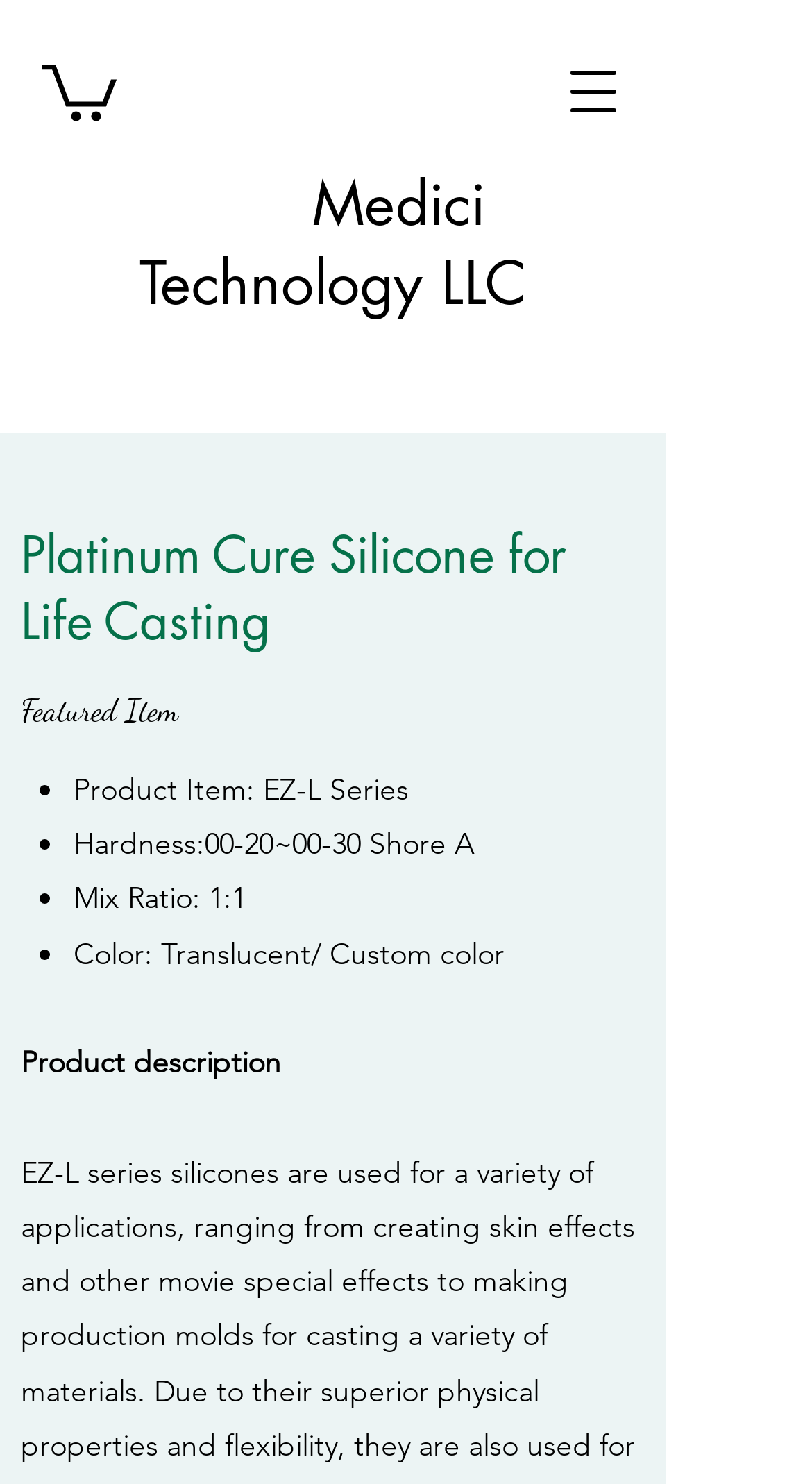Can you find and provide the main heading text of this webpage?

Platinum Cure Silicone for Life Casting